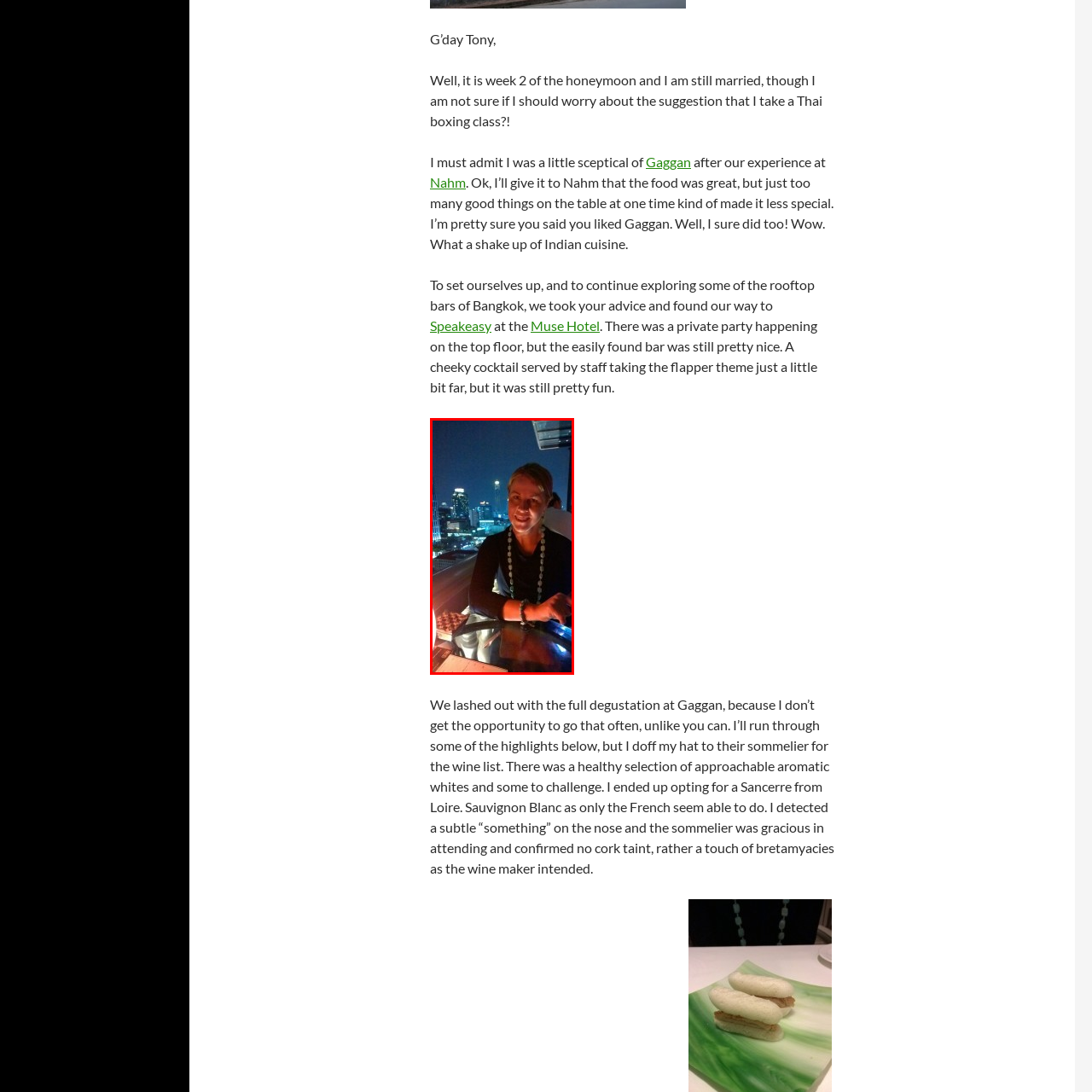What is the time of day in the background?
Analyze the visual elements found in the red bounding box and provide a detailed answer to the question, using the information depicted in the image.

The caption describes the city skyline in the background as being at night, which is evident from the twinkling city lights that create a perfect backdrop for memorable evenings out.